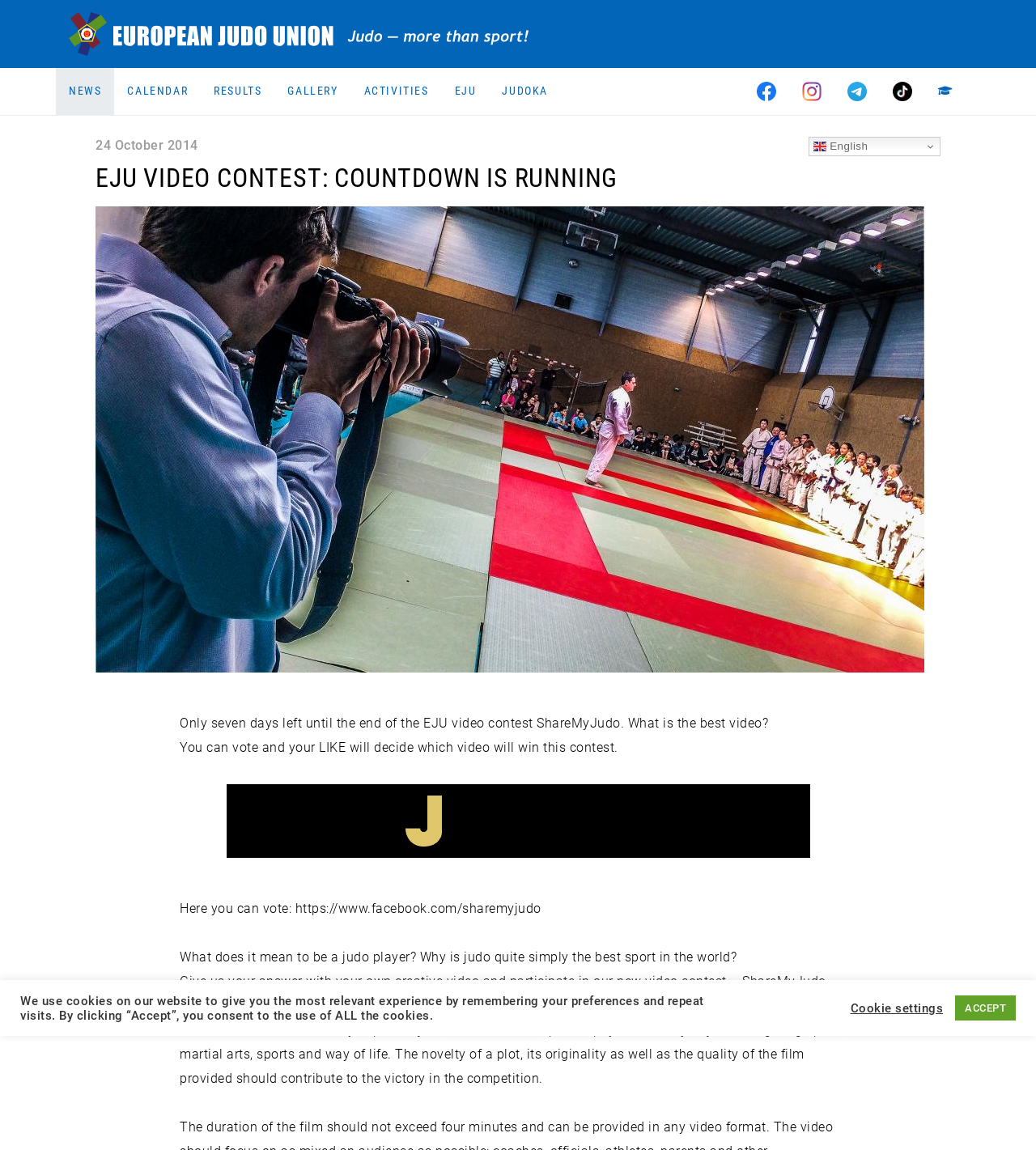Identify the bounding box coordinates of the region I need to click to complete this instruction: "Visit the Facebook page".

[0.718, 0.059, 0.762, 0.1]